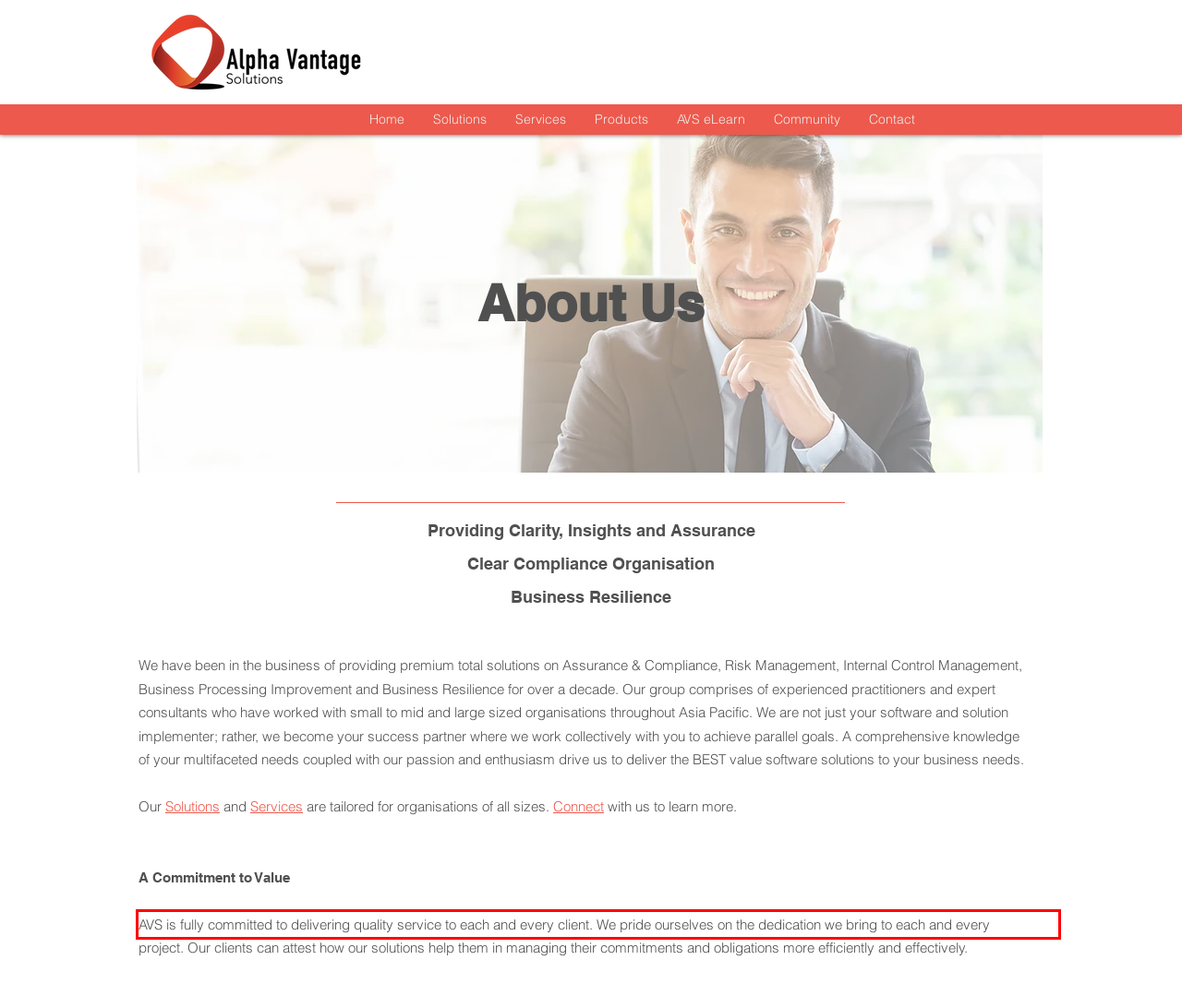Using the provided webpage screenshot, recognize the text content in the area marked by the red bounding box.

AVS is fully committed to delivering quality service to each and every client. We pride ourselves on the dedication we bring to each and every